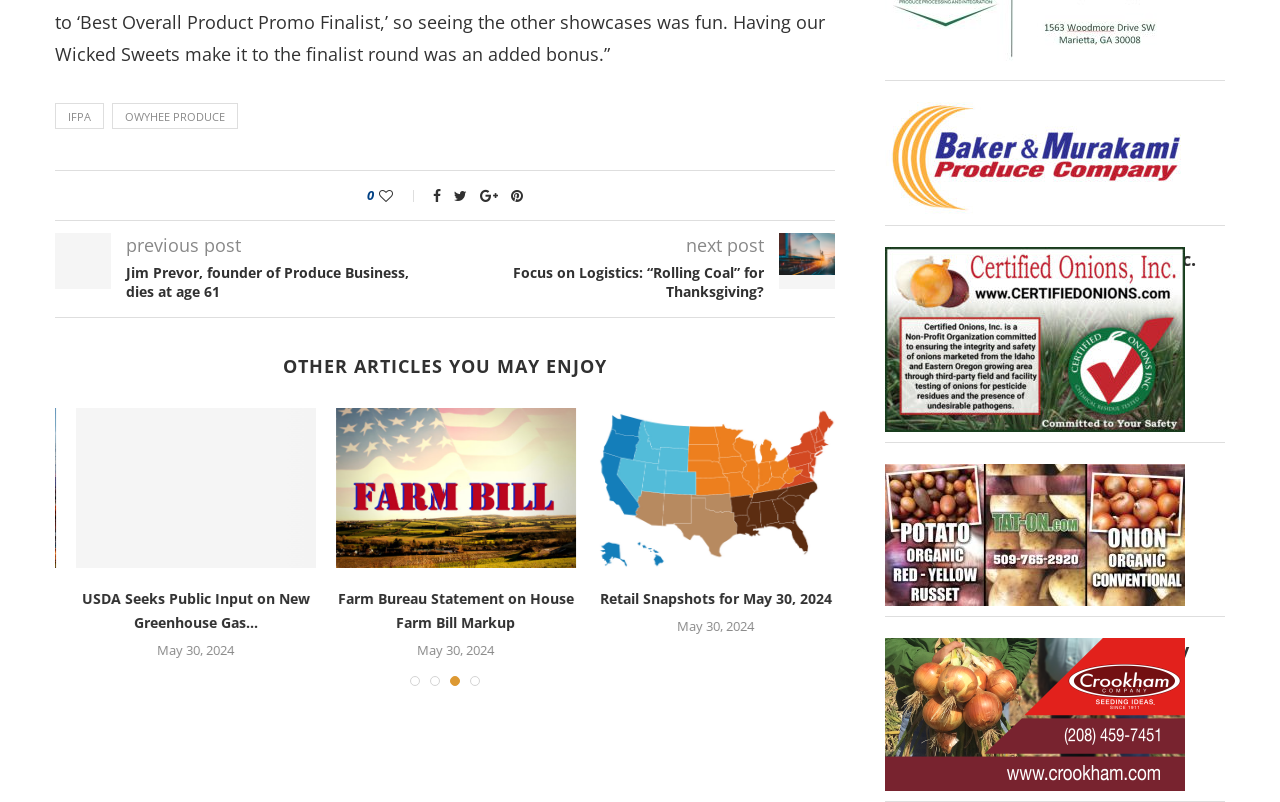Show the bounding box coordinates for the HTML element described as: "IFPA".

[0.043, 0.128, 0.081, 0.16]